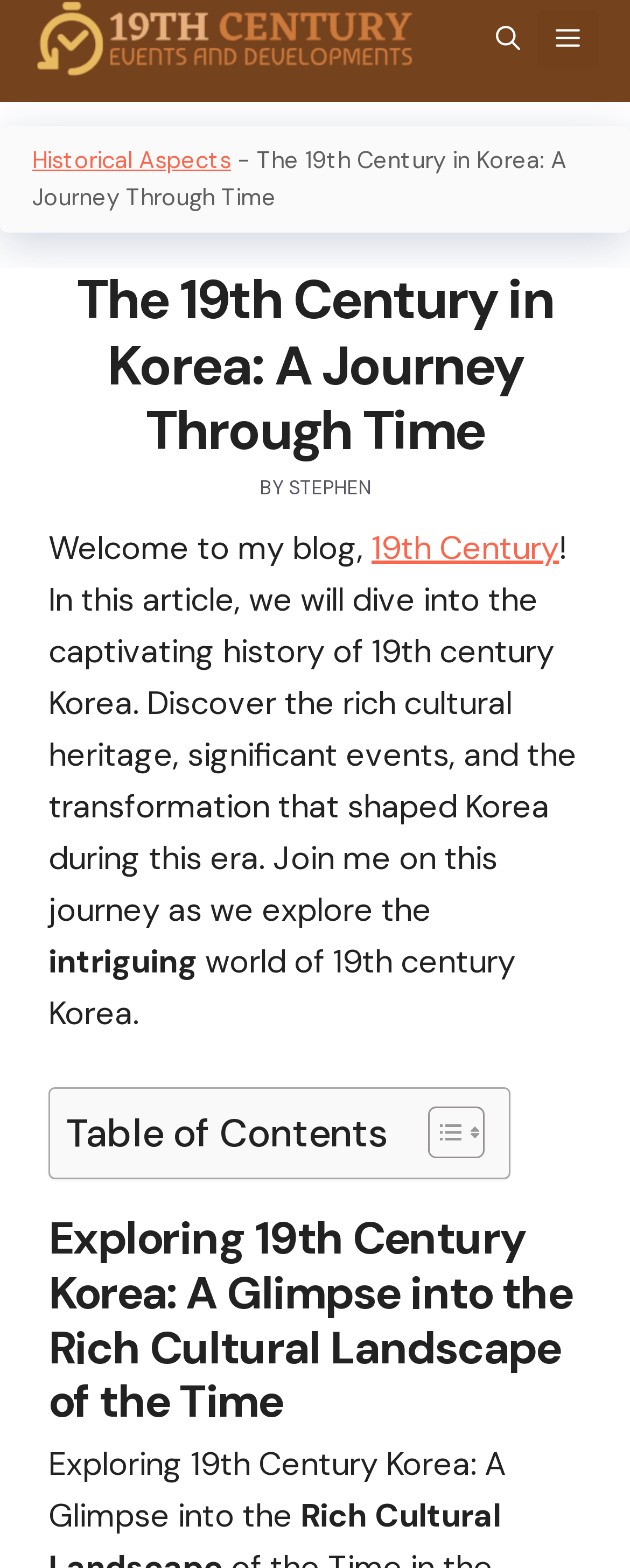What is the purpose of the article?
Answer the question with just one word or phrase using the image.

To explore 19th century Korea